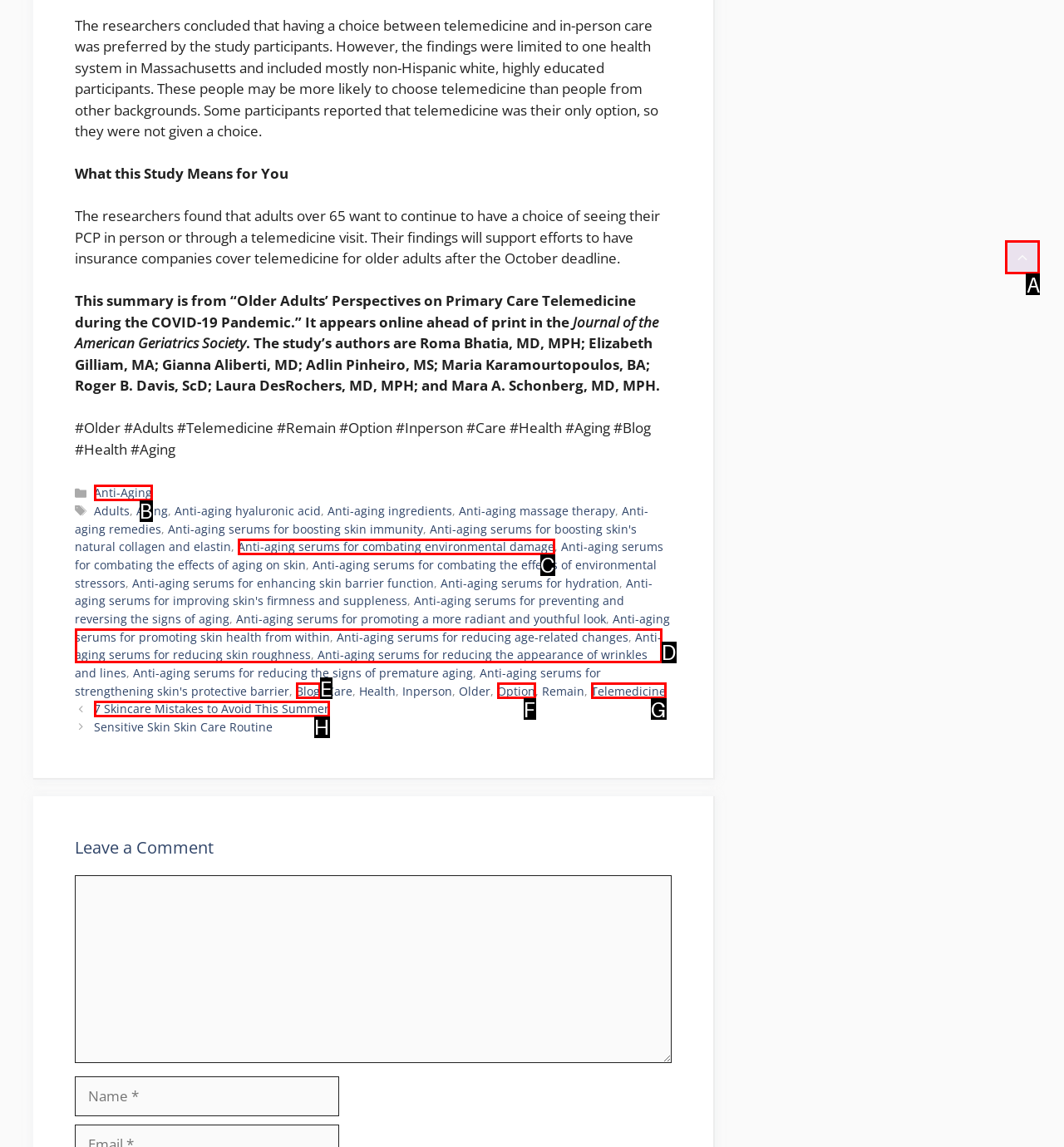Which HTML element should be clicked to perform the following task: Click the 'Scroll back to top' link
Reply with the letter of the appropriate option.

A